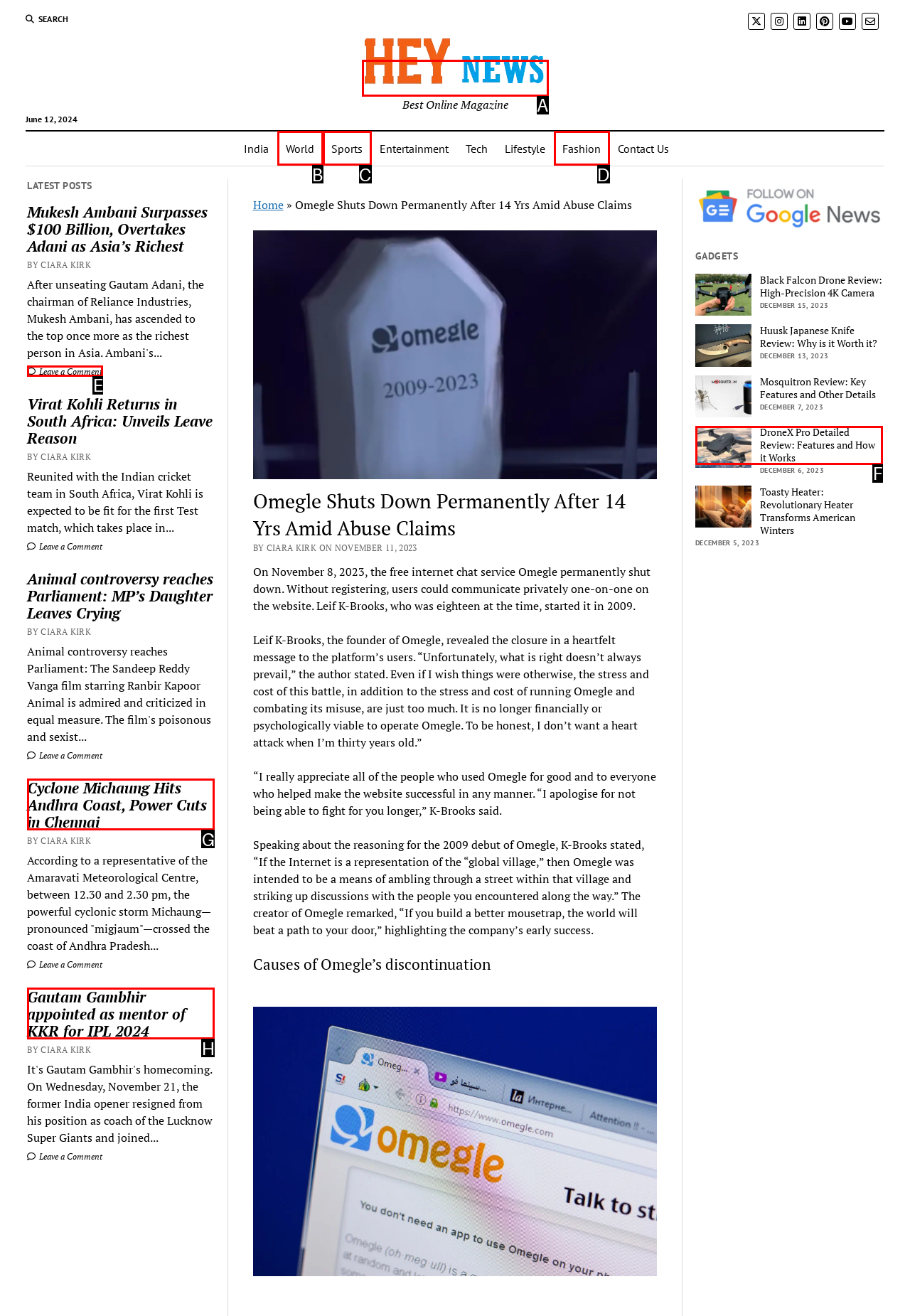Specify which UI element should be clicked to accomplish the task: Go to Battle of Nashville & Beyond. Answer with the letter of the correct choice.

None